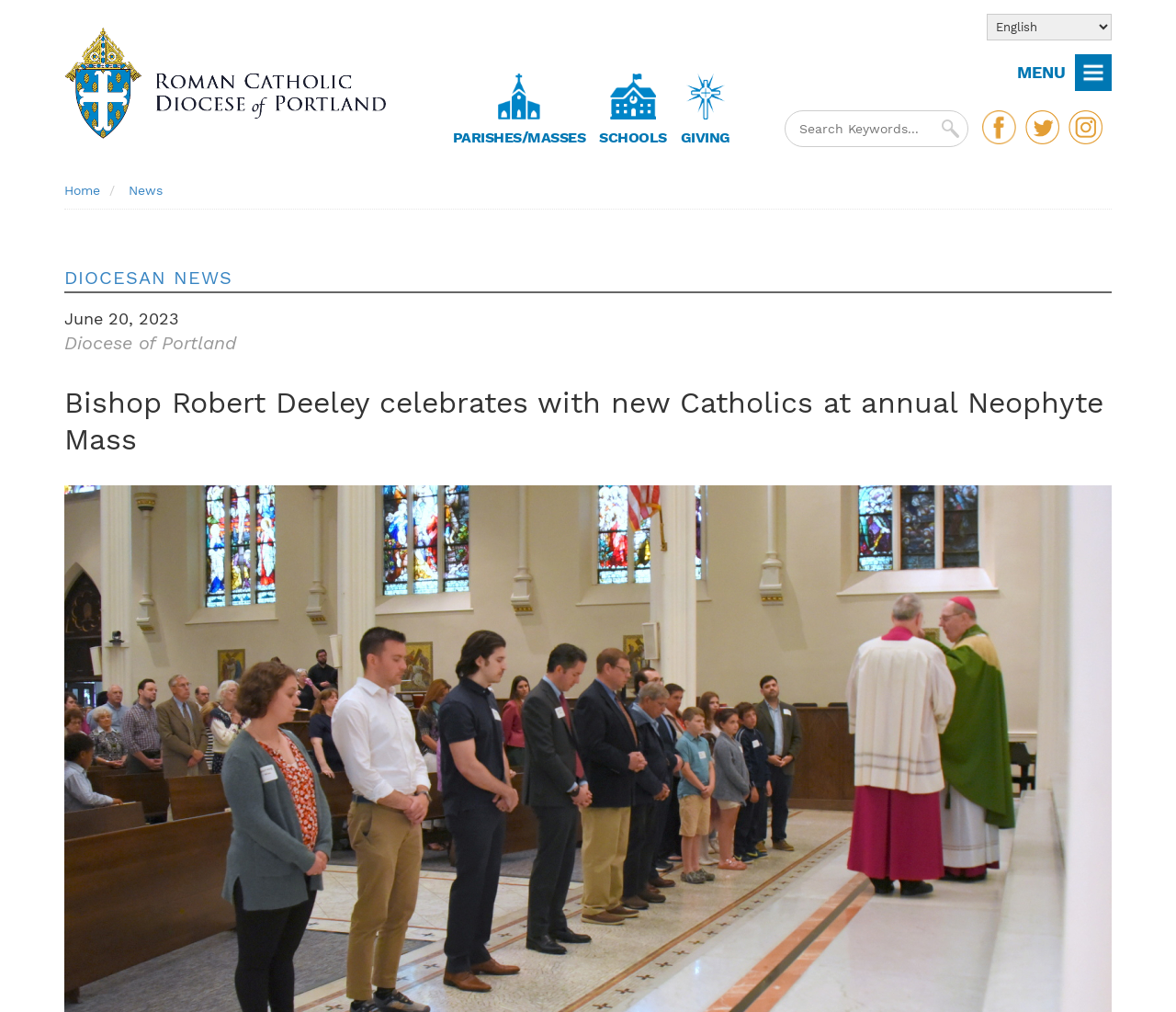Given the element description "name="search_api_fulltext" placeholder="Search Keywords..."" in the screenshot, predict the bounding box coordinates of that UI element.

[0.667, 0.109, 0.823, 0.145]